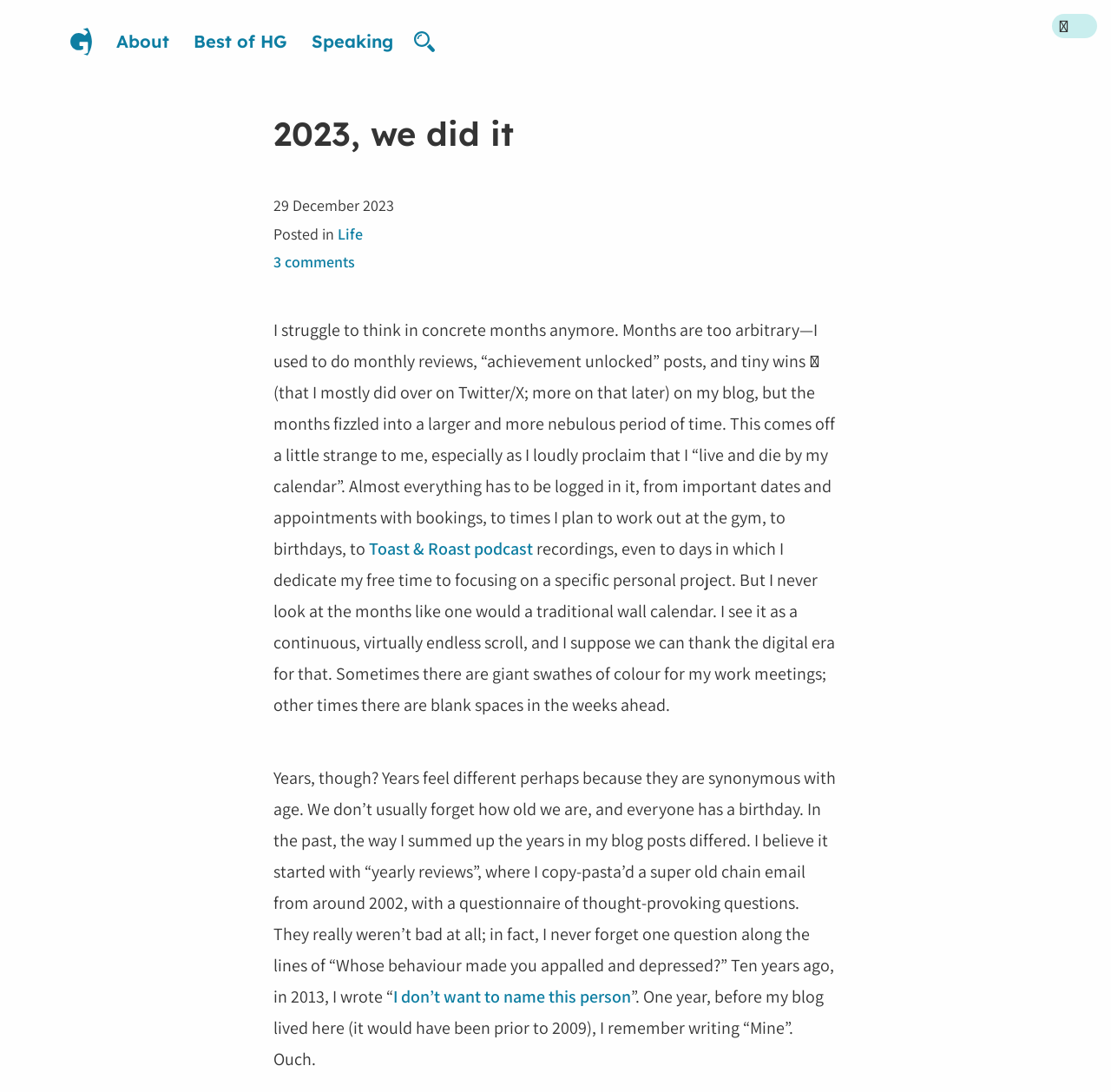Answer the question below using just one word or a short phrase: 
What is the name of the podcast mentioned in the blog post?

Toast & Roast